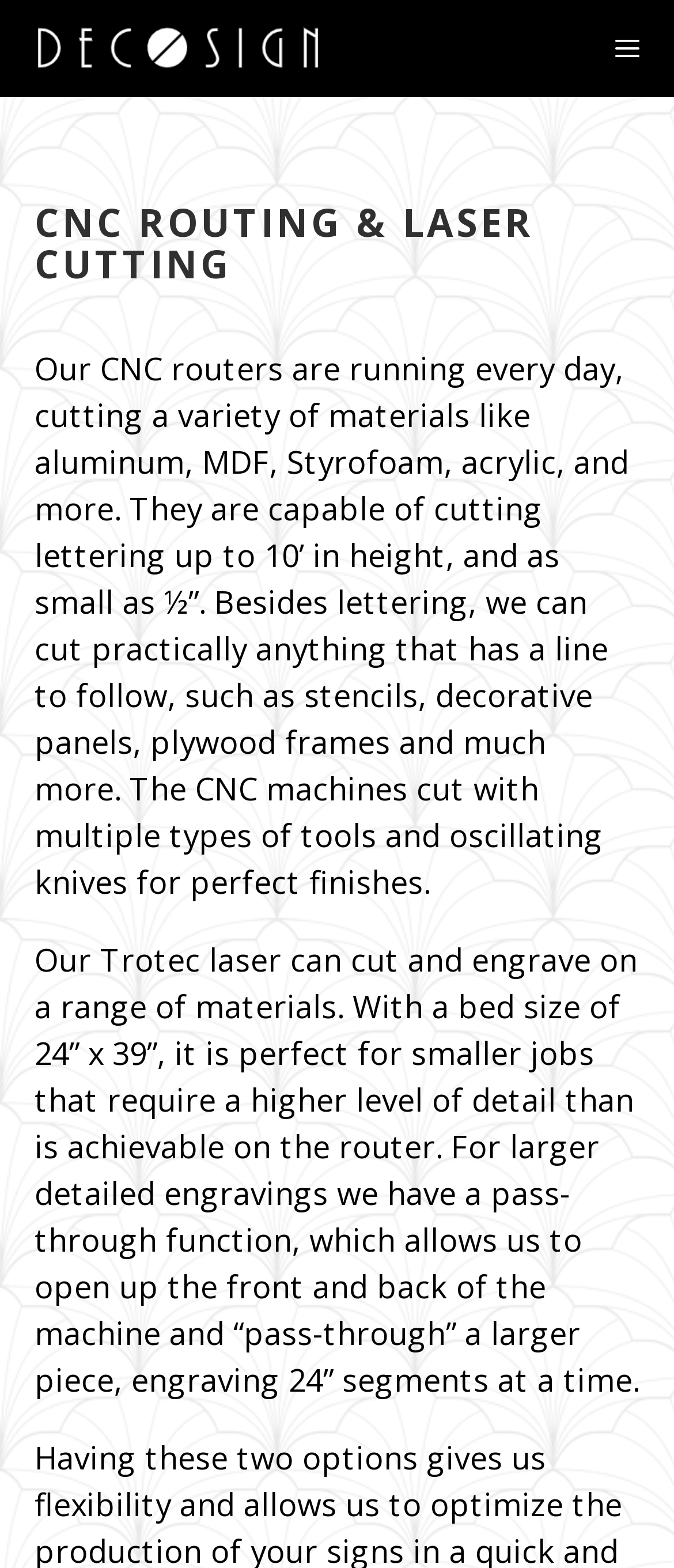Please determine the main heading text of this webpage.

CNC ROUTING & LASER CUTTING